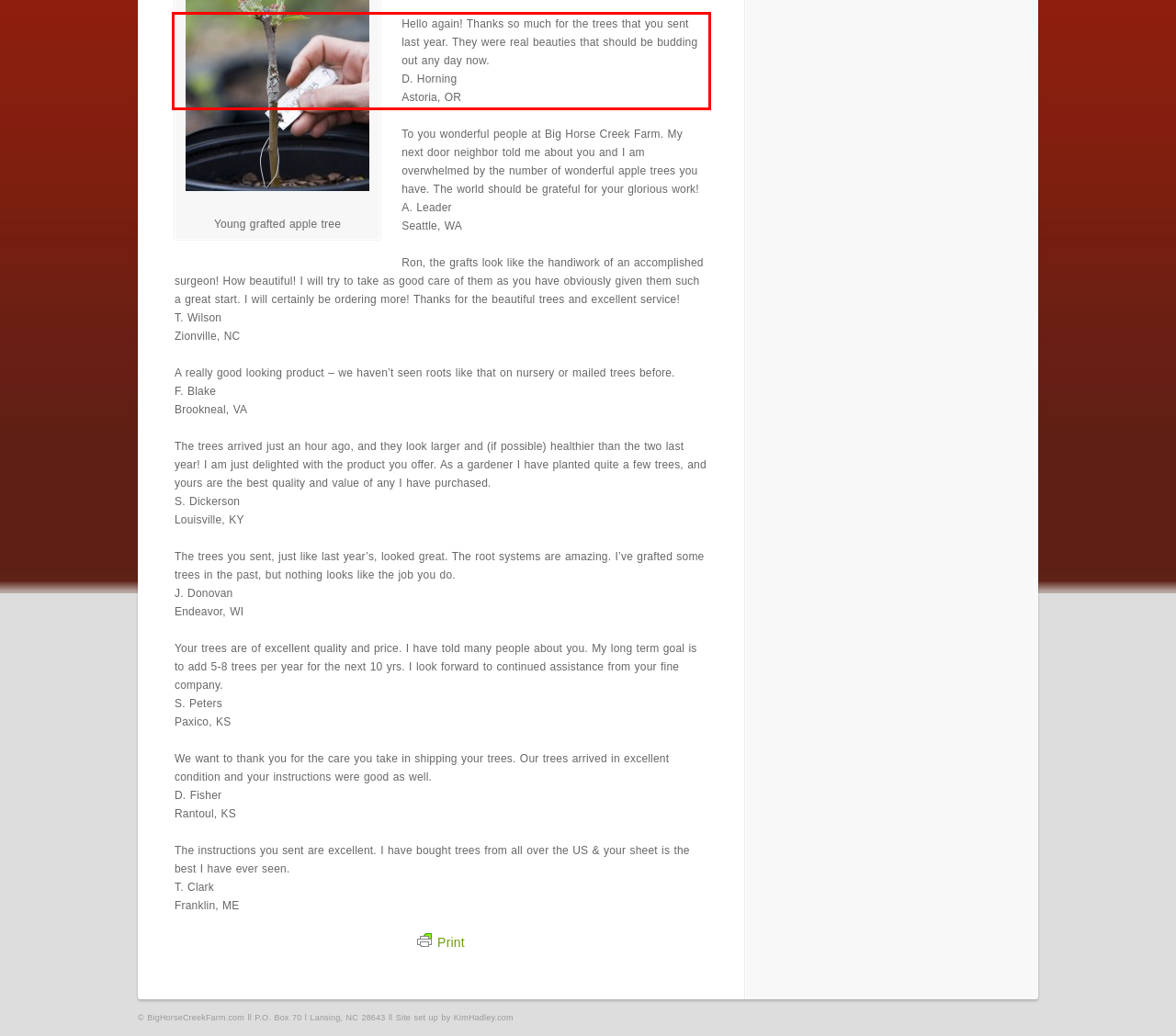Within the provided webpage screenshot, find the red rectangle bounding box and perform OCR to obtain the text content.

Hello again! Thanks so much for the trees that you sent last year. They were real beauties that should be budding out any day now. D. Horning Astoria, OR